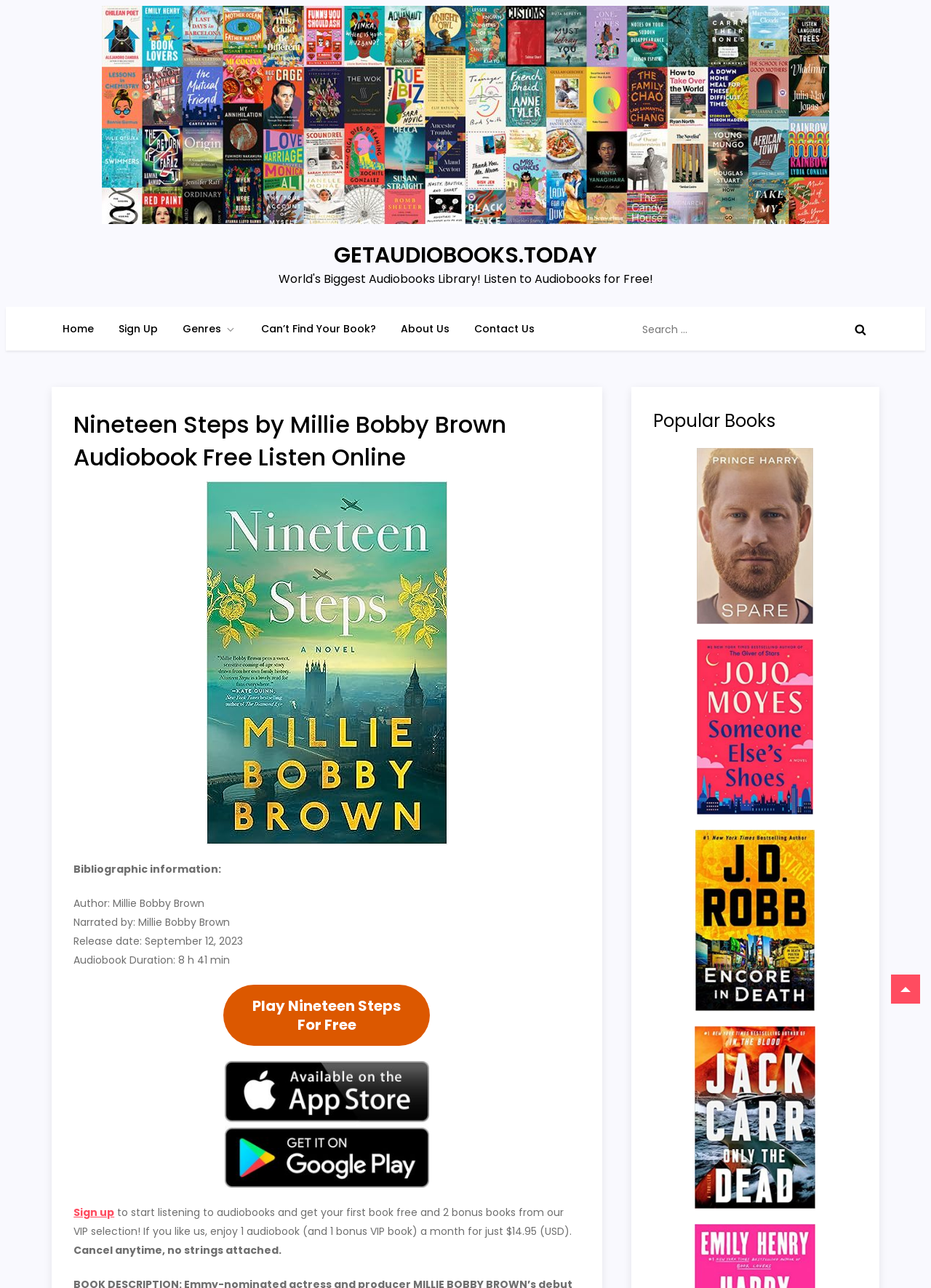Locate the heading on the webpage and return its text.

Nineteen Steps by Millie Bobby Brown Audiobook Free Listen Online